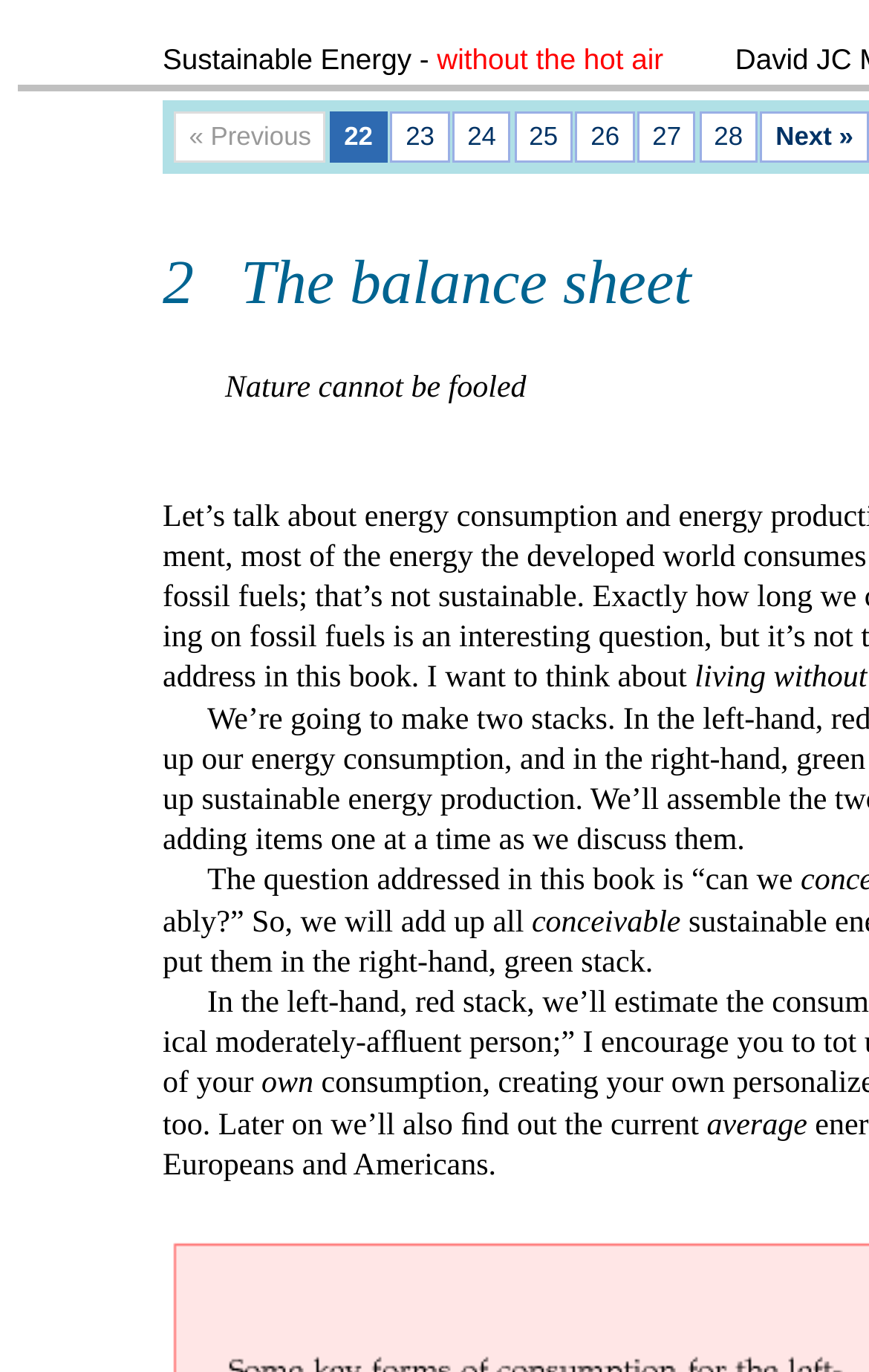What is the question being addressed in this book?
Please respond to the question with a detailed and informative answer.

I found the question being addressed by reading the text content of the StaticText elements. The text 'The question addressed in this book is “can we...' at coordinates [0.238, 0.631, 0.921, 0.655] suggests that the question being addressed is whether we can live on renewable energy.